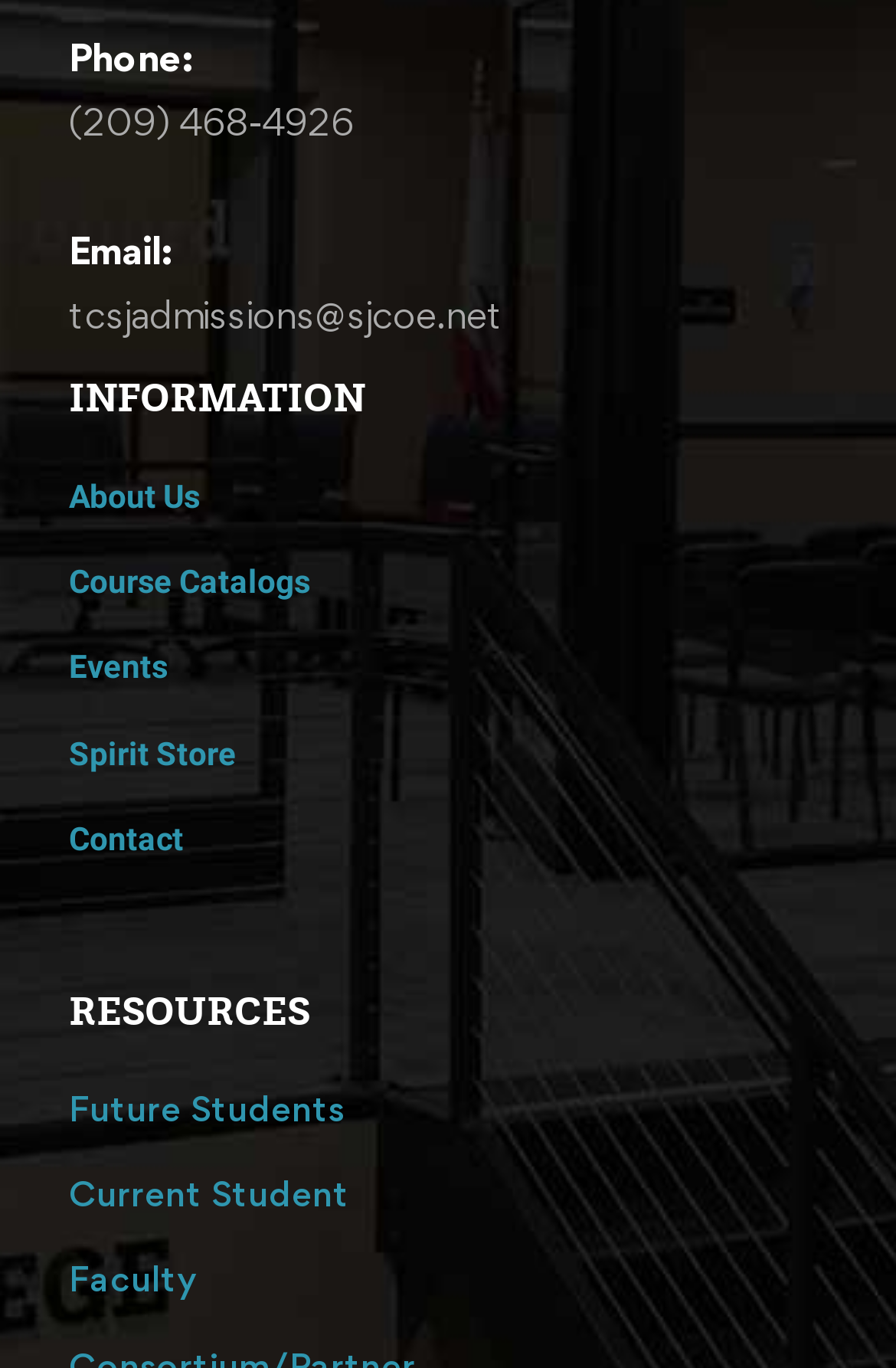Find the bounding box coordinates of the element you need to click on to perform this action: 'Send an email'. The coordinates should be represented by four float values between 0 and 1, in the format [left, top, right, bottom].

[0.077, 0.213, 0.562, 0.247]